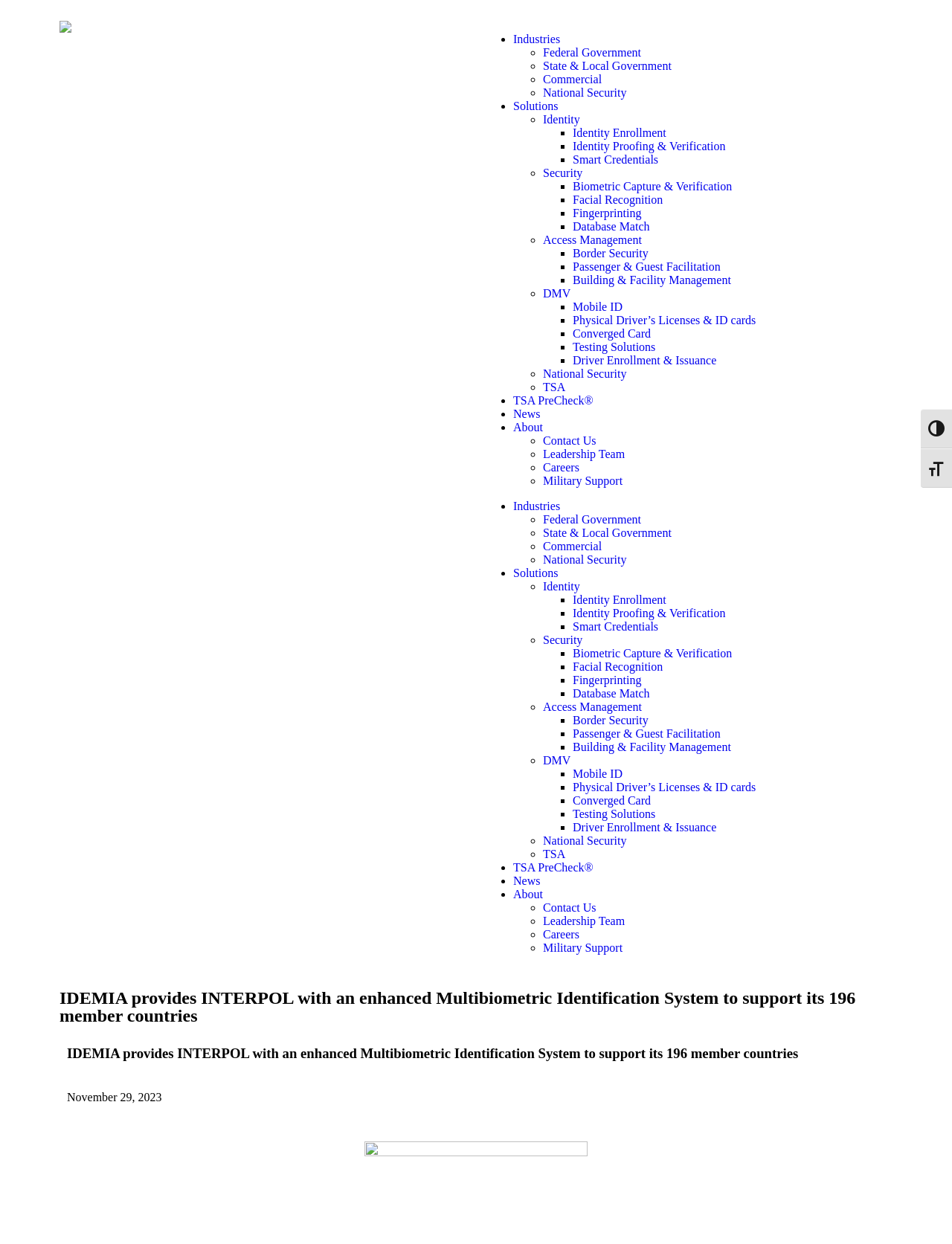Please identify the bounding box coordinates of the region to click in order to complete the given instruction: "Click on Industries". The coordinates should be four float numbers between 0 and 1, i.e., [left, top, right, bottom].

[0.539, 0.026, 0.588, 0.036]